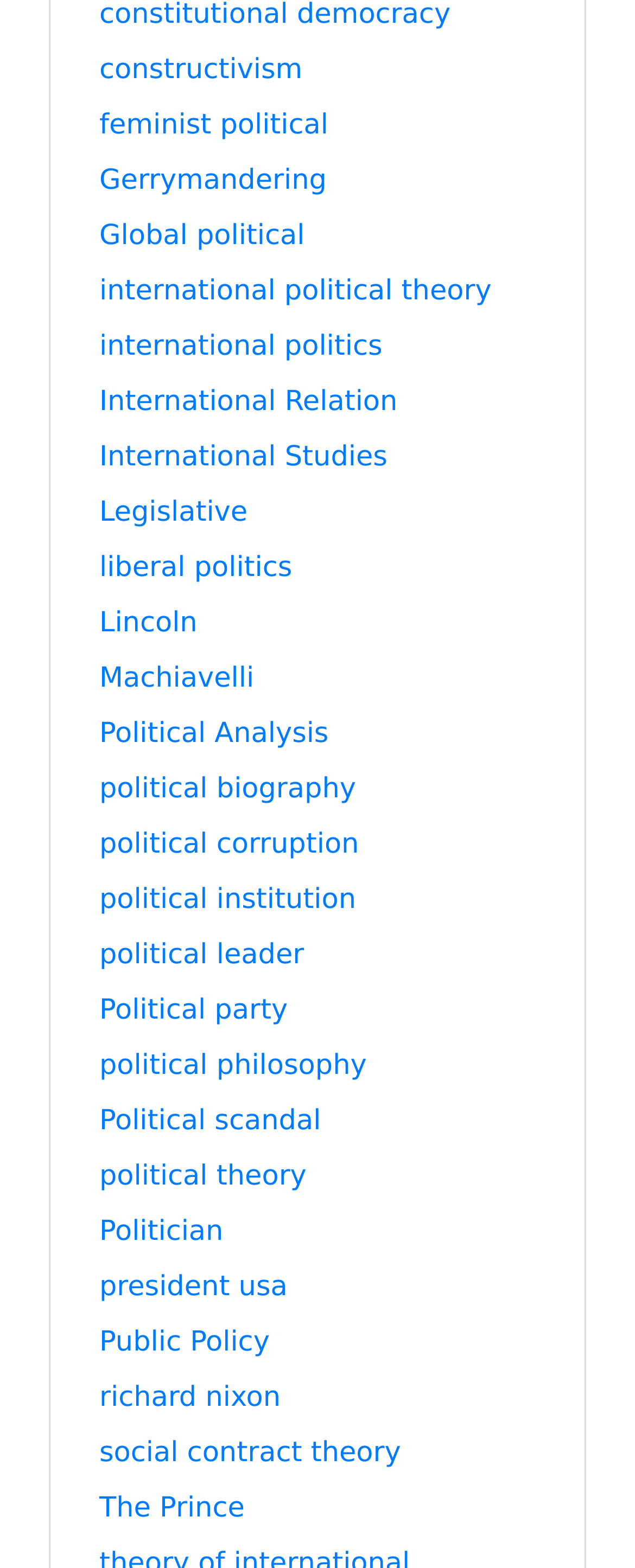Please determine the bounding box coordinates, formatted as (top-left x, top-left y, bottom-right x, bottom-right y), with all values as floating point numbers between 0 and 1. Identify the bounding box of the region described as: international political theory

[0.156, 0.176, 0.774, 0.197]